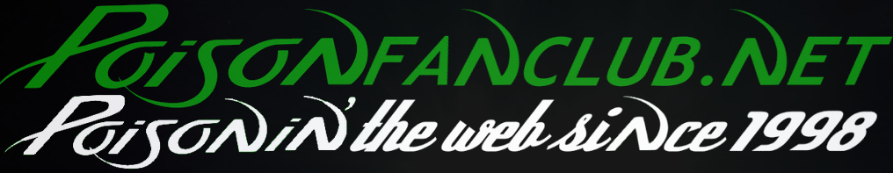Please give a succinct answer to the question in one word or phrase:
What year is mentioned in the phrase below the main logo?

1998